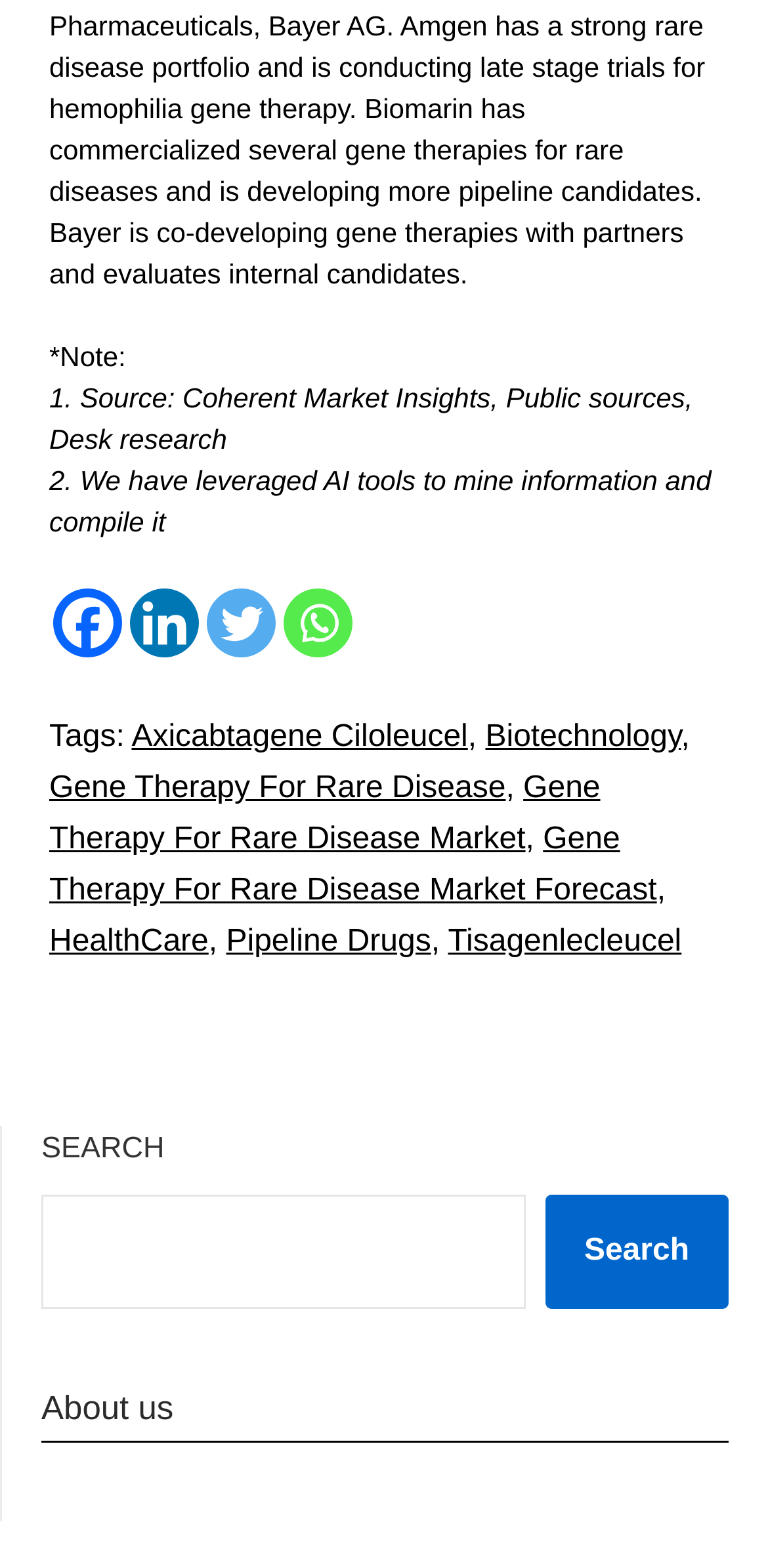Pinpoint the bounding box coordinates of the clickable area necessary to execute the following instruction: "Read about Gene Therapy For Rare Disease". The coordinates should be given as four float numbers between 0 and 1, namely [left, top, right, bottom].

[0.064, 0.492, 0.658, 0.514]